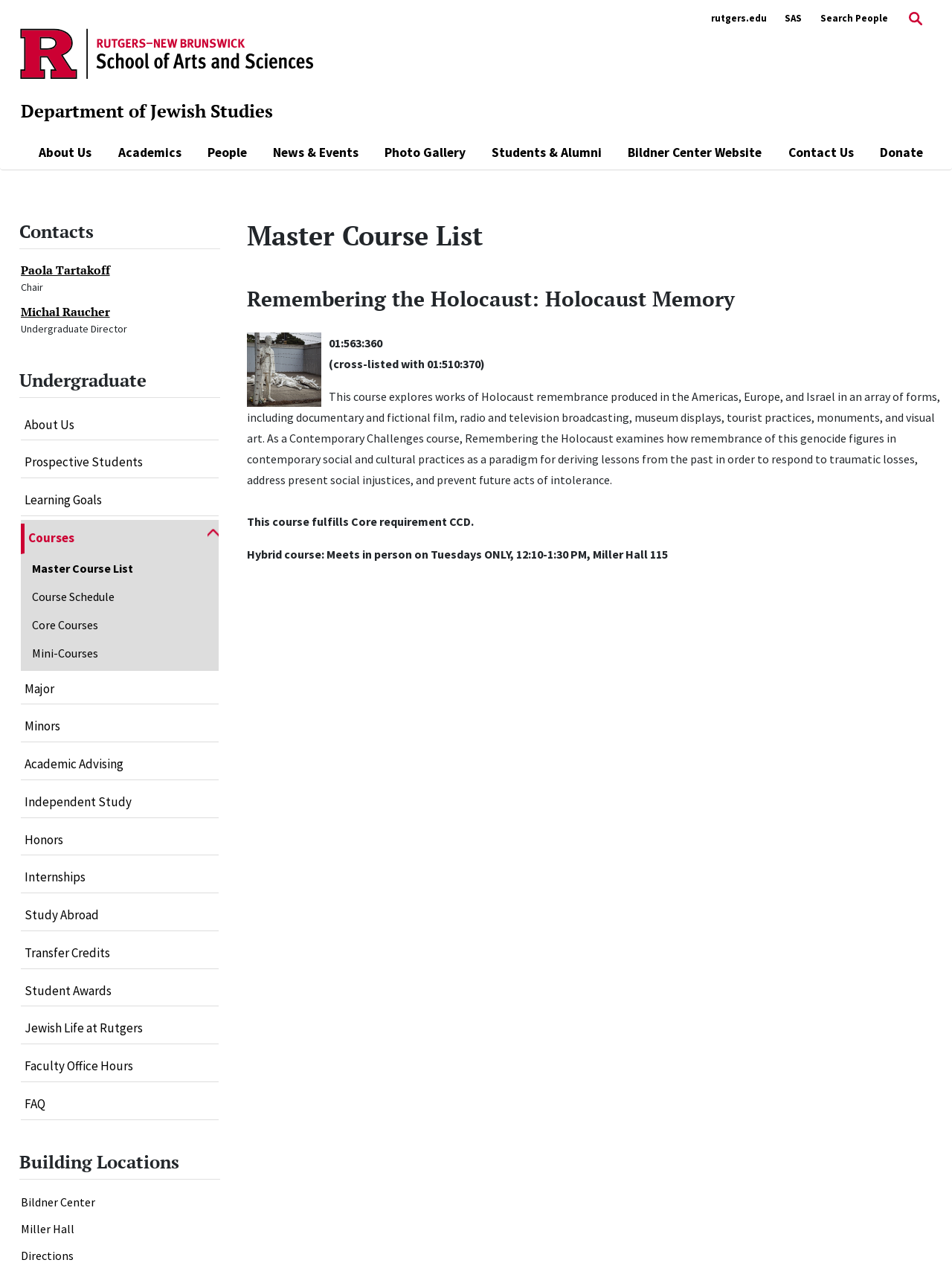Respond to the following query with just one word or a short phrase: 
What is the location of the Bildner Center?

Not specified